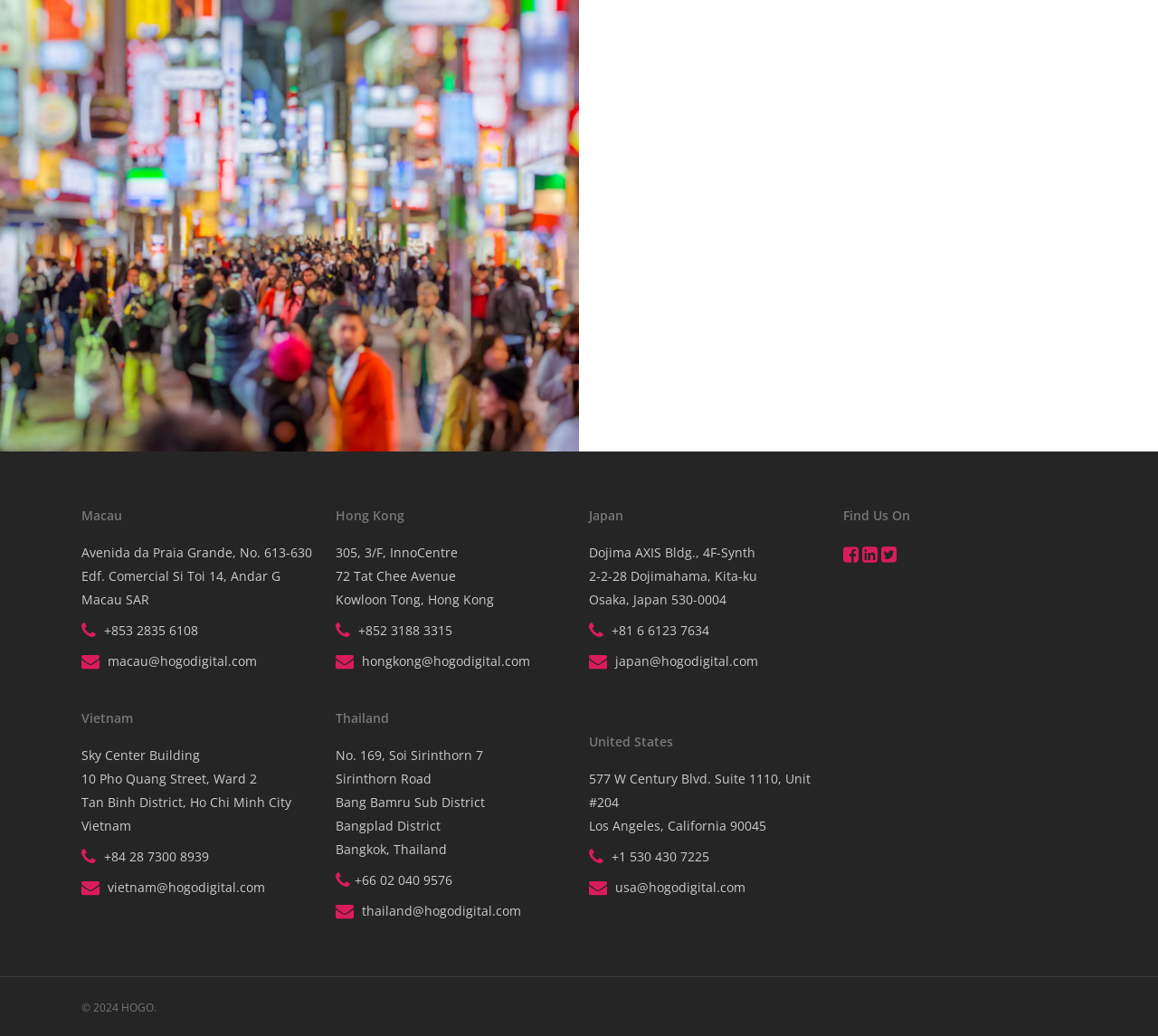Please locate the bounding box coordinates of the element that should be clicked to complete the given instruction: "View Hong Kong office address".

[0.289, 0.525, 0.395, 0.541]